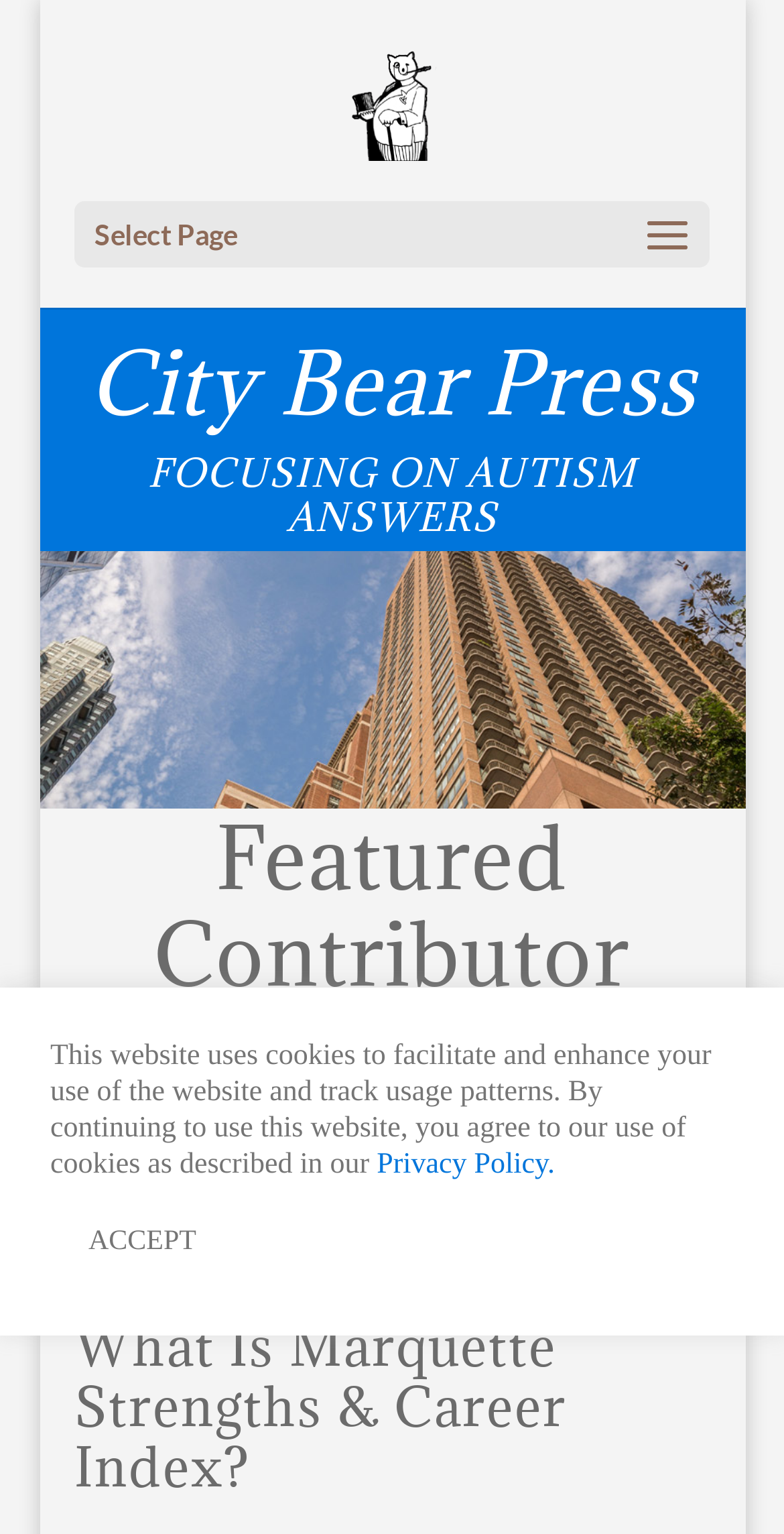Respond to the question below with a single word or phrase:
What is the name of the press?

City Bear Press